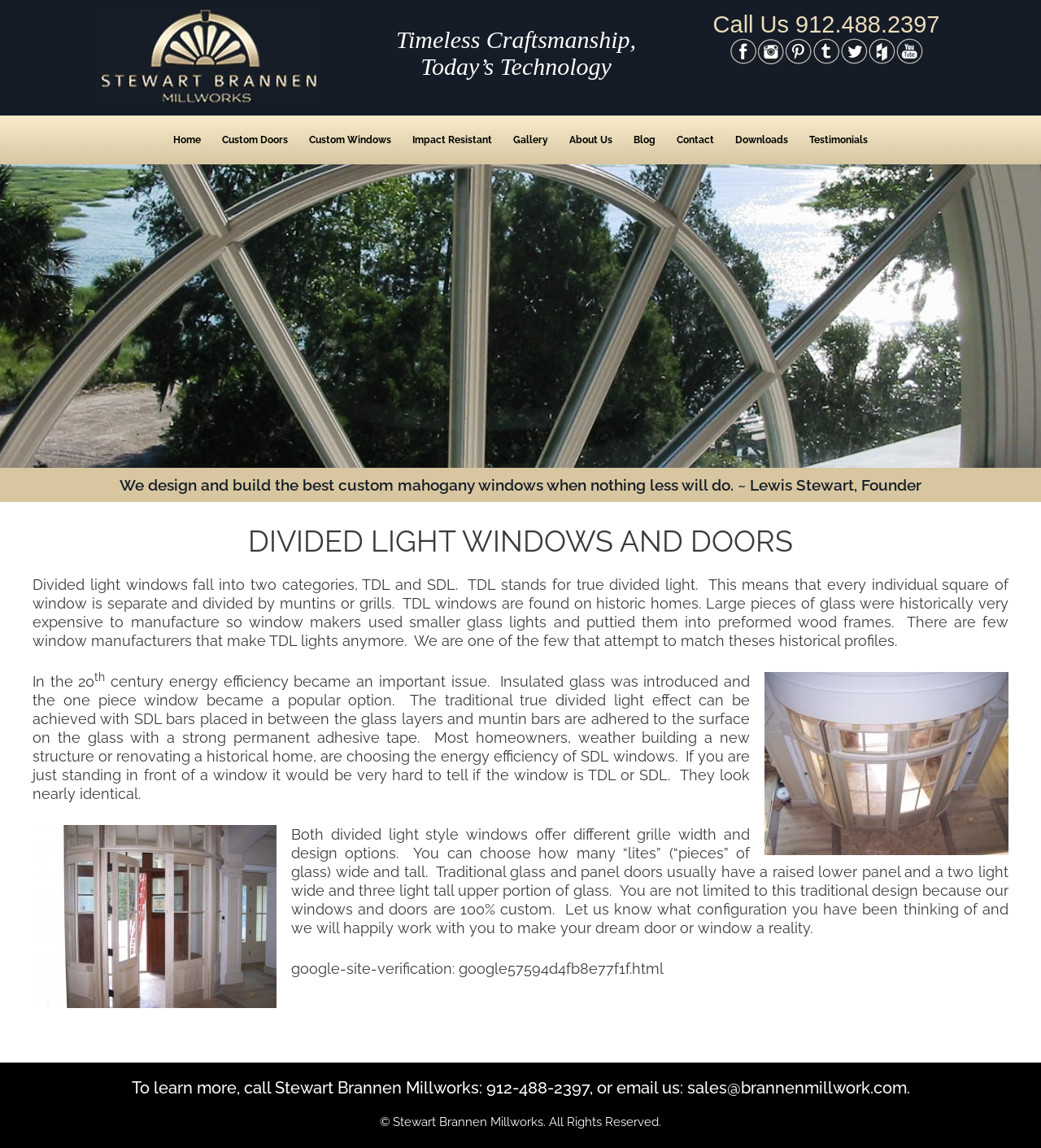Can you identify the bounding box coordinates of the clickable region needed to carry out this instruction: 'Contact us through email'? The coordinates should be four float numbers within the range of 0 to 1, stated as [left, top, right, bottom].

[0.592, 0.939, 0.874, 0.956]